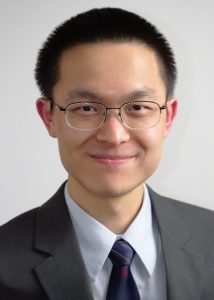Using the information in the image, give a comprehensive answer to the question: 
What is Liwei Jiang's aspiration?

As mentioned in the caption, Liwei Jiang's time at Johns Hopkins has profoundly influenced his aspirations, particularly in sharing knowledge and fostering a love for medicine among underclassmen, suggesting a desire to give back to the academic community.